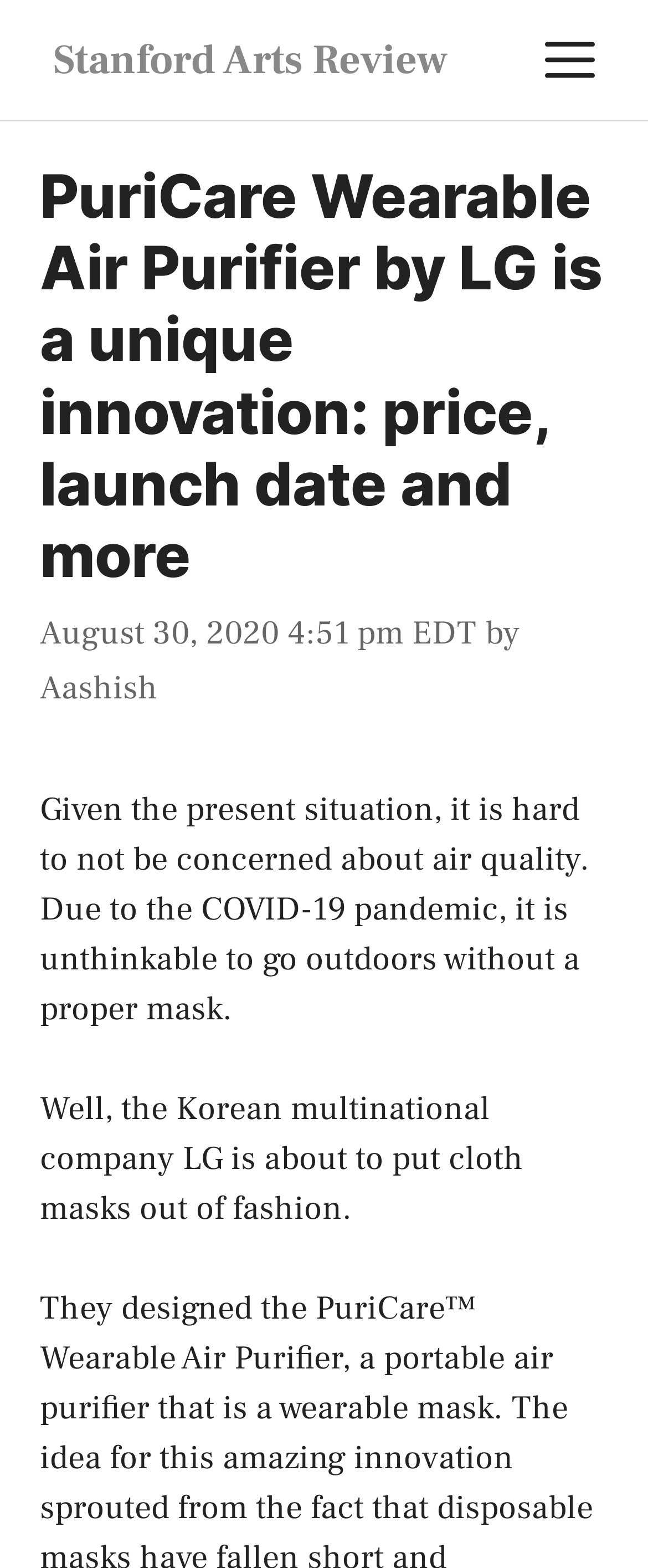Provide the bounding box coordinates of the HTML element this sentence describes: "Stanford Arts Review". The bounding box coordinates consist of four float numbers between 0 and 1, i.e., [left, top, right, bottom].

[0.082, 0.021, 0.69, 0.055]